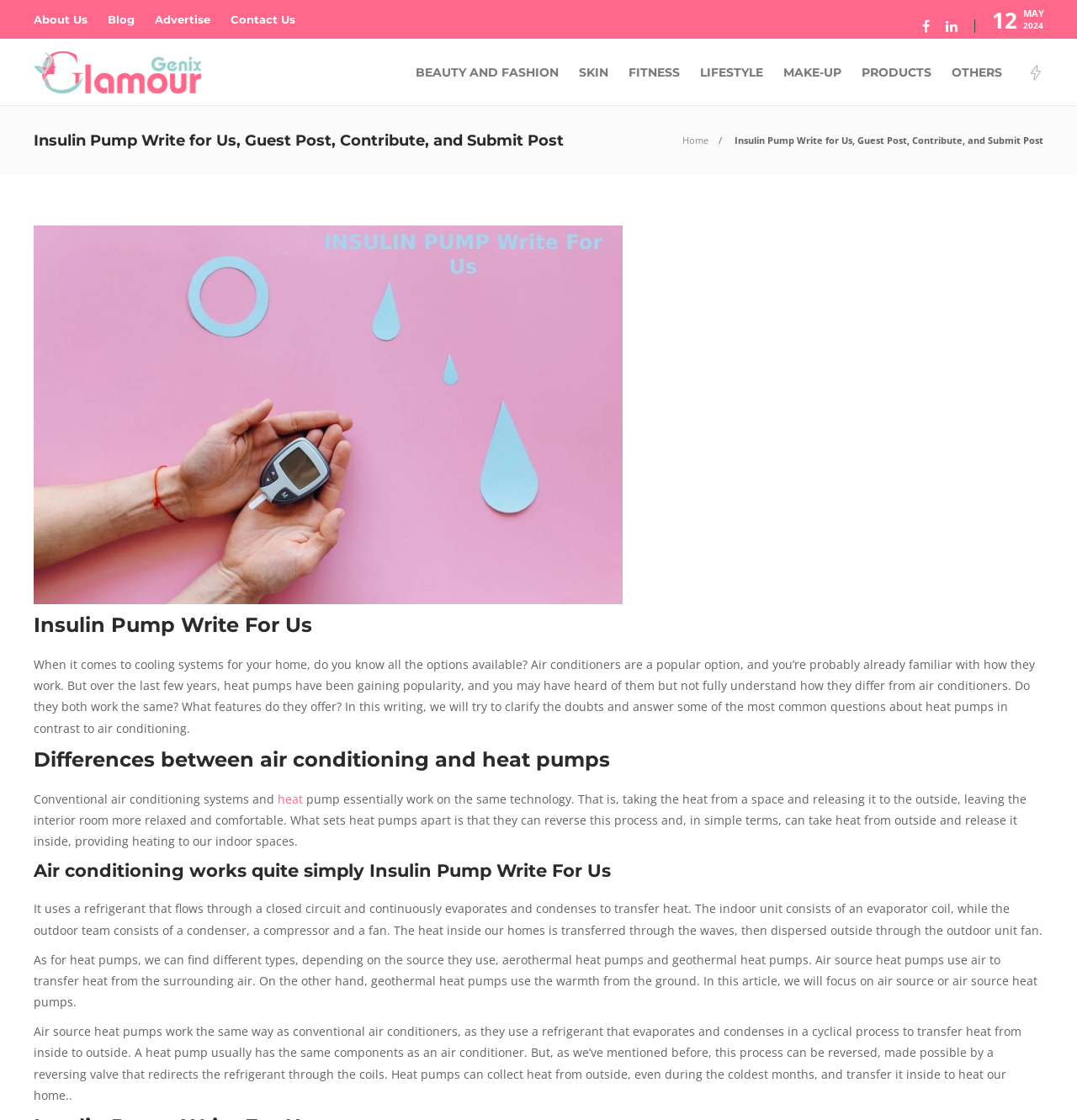Give a comprehensive overview of the webpage, including key elements.

This webpage is about writing for Glamour Genix, specifically focusing on Insulin Pump guest posts and submissions. At the top, there is a navigation menu with links to "About Us", "Blog", "Advertise", and "Contact Us". On the right side of the navigation menu, there are social media links and a date display showing "12 MAY 2024".

Below the navigation menu, there is a large header section with a link to "Glamour Genix" and an image of the logo. Underneath, there are links to various categories, including "BEAUTY AND FASHION", "SKIN", "FITNESS", "LIFESTYLE", "MAKE-UP", "PRODUCTS", and "OTHERS".

The main content of the page is divided into sections. The first section has a heading "Insulin Pump Write for Us, Guest Post, Contribute, and Submit Post" and a brief introduction to the topic. Below this, there is an image related to Insulin Pumps.

The next section has a heading "Insulin Pump Write For Us" and a lengthy article discussing the differences between air conditioning and heat pumps. The article explains how both systems work, highlighting the unique features of heat pumps, including their ability to reverse the process and provide heating.

Throughout the article, there are headings that break up the content, including "Differences between air conditioning and heat pumps" and "Air conditioning works quite simply Insulin Pump Write For Us". The text is well-structured and easy to follow, with links to relevant terms, such as "heat", scattered throughout the article.